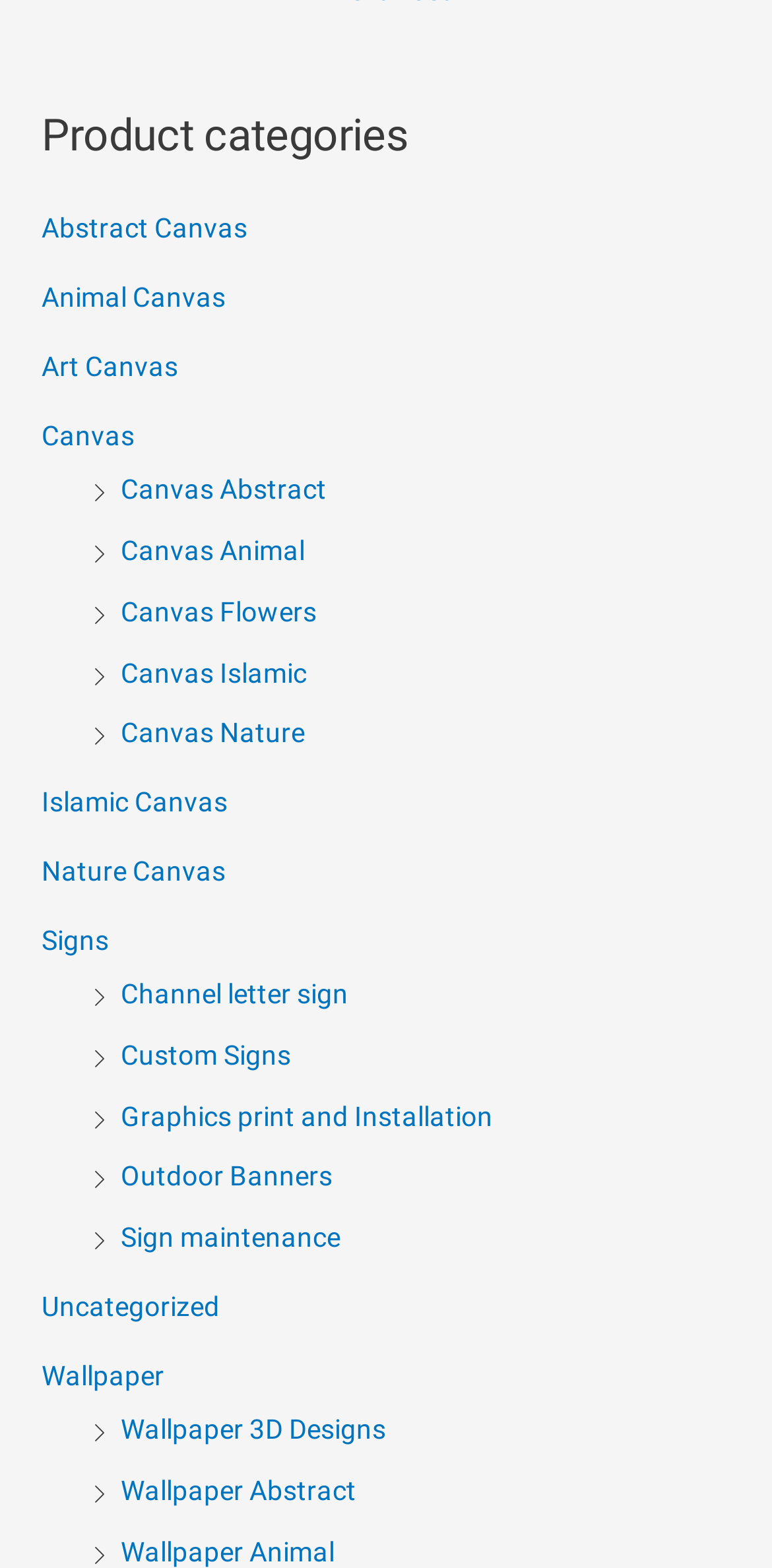Please identify the bounding box coordinates of the clickable element to fulfill the following instruction: "View abstract canvas products". The coordinates should be four float numbers between 0 and 1, i.e., [left, top, right, bottom].

[0.054, 0.136, 0.321, 0.156]